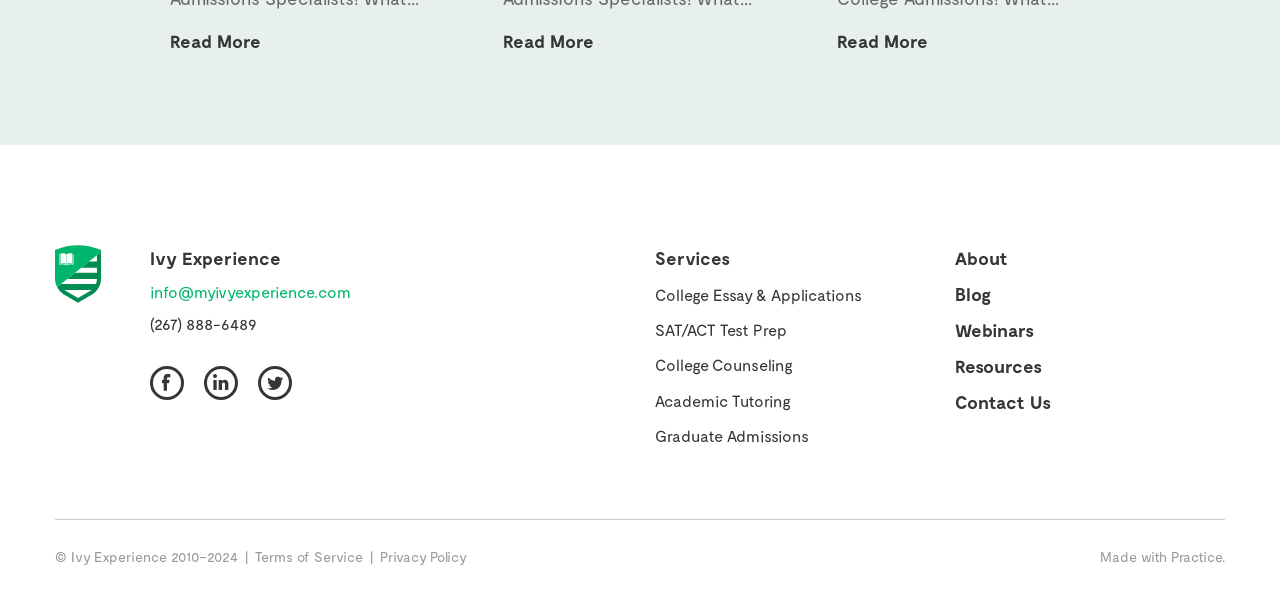Please determine the bounding box coordinates, formatted as (top-left x, top-left y, bottom-right x, bottom-right y), with all values as floating point numbers between 0 and 1. Identify the bounding box of the region described as: MeSH terms

None